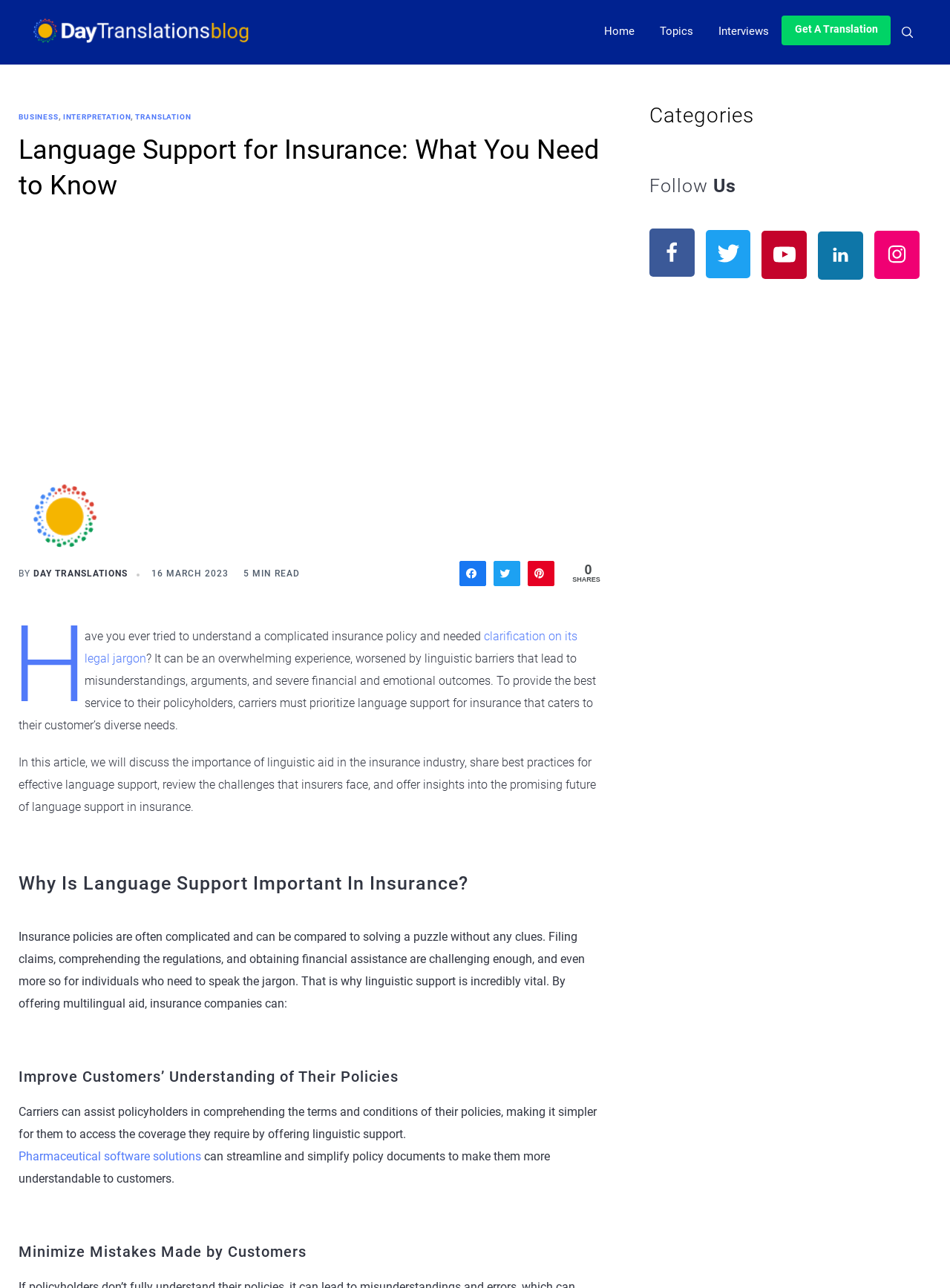Determine the bounding box coordinates of the region I should click to achieve the following instruction: "Go to Home page". Ensure the bounding box coordinates are four float numbers between 0 and 1, i.e., [left, top, right, bottom].

[0.623, 0.0, 0.681, 0.048]